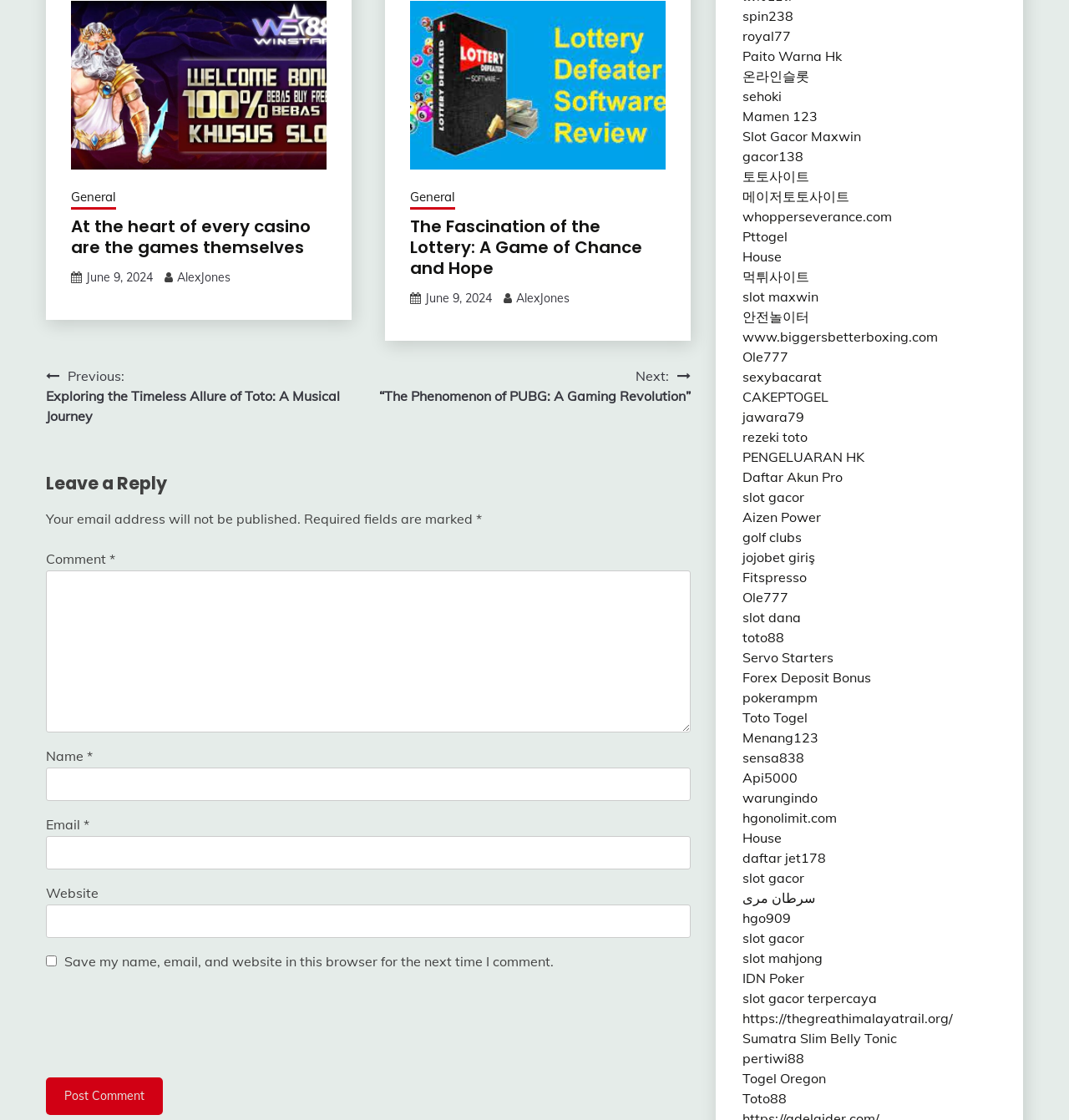Locate the bounding box coordinates of the area that needs to be clicked to fulfill the following instruction: "Click on the 'Previous' link". The coordinates should be in the format of four float numbers between 0 and 1, namely [left, top, right, bottom].

[0.043, 0.327, 0.344, 0.38]